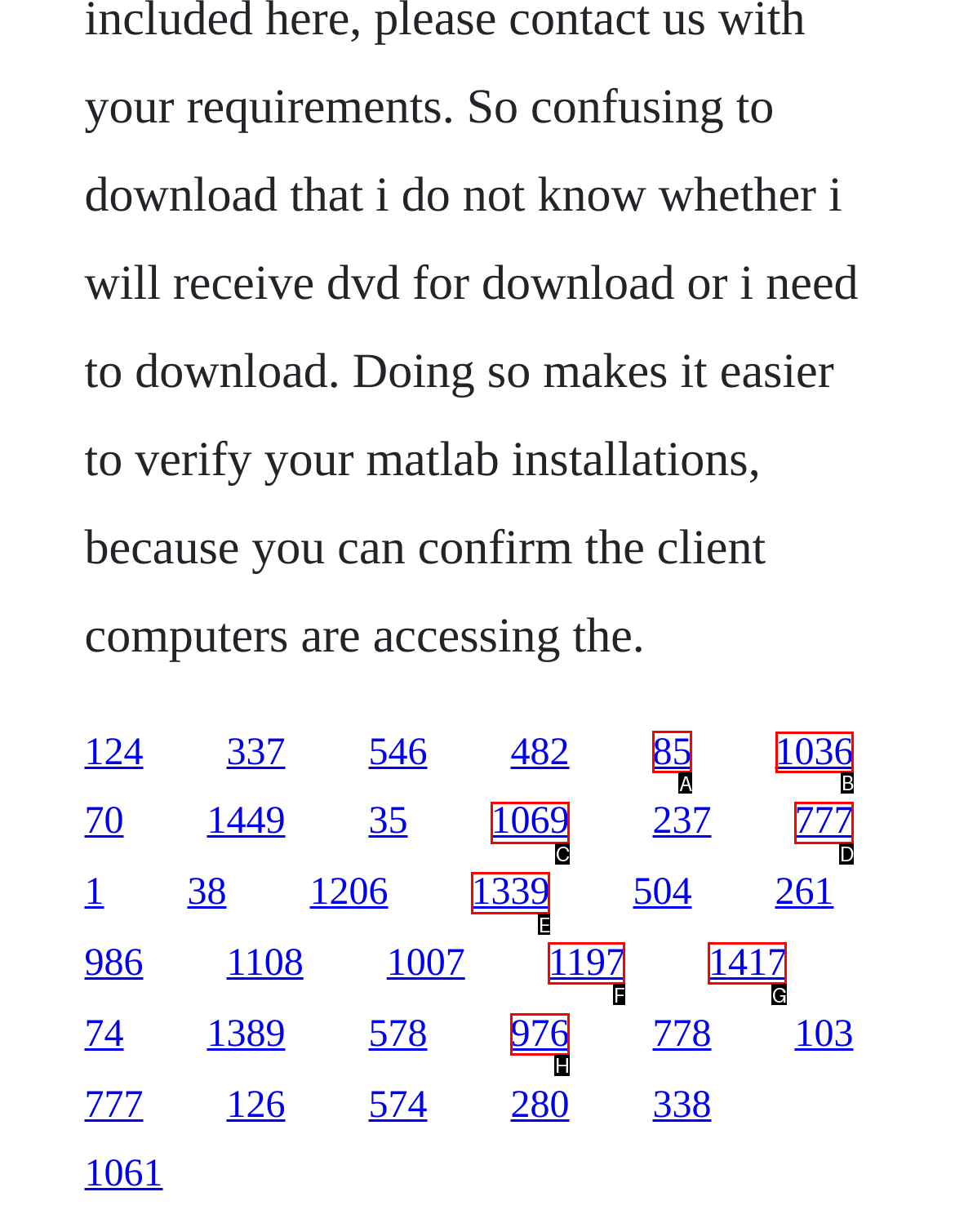Select the correct UI element to complete the task: go to the last link on the first row
Please provide the letter of the chosen option.

B